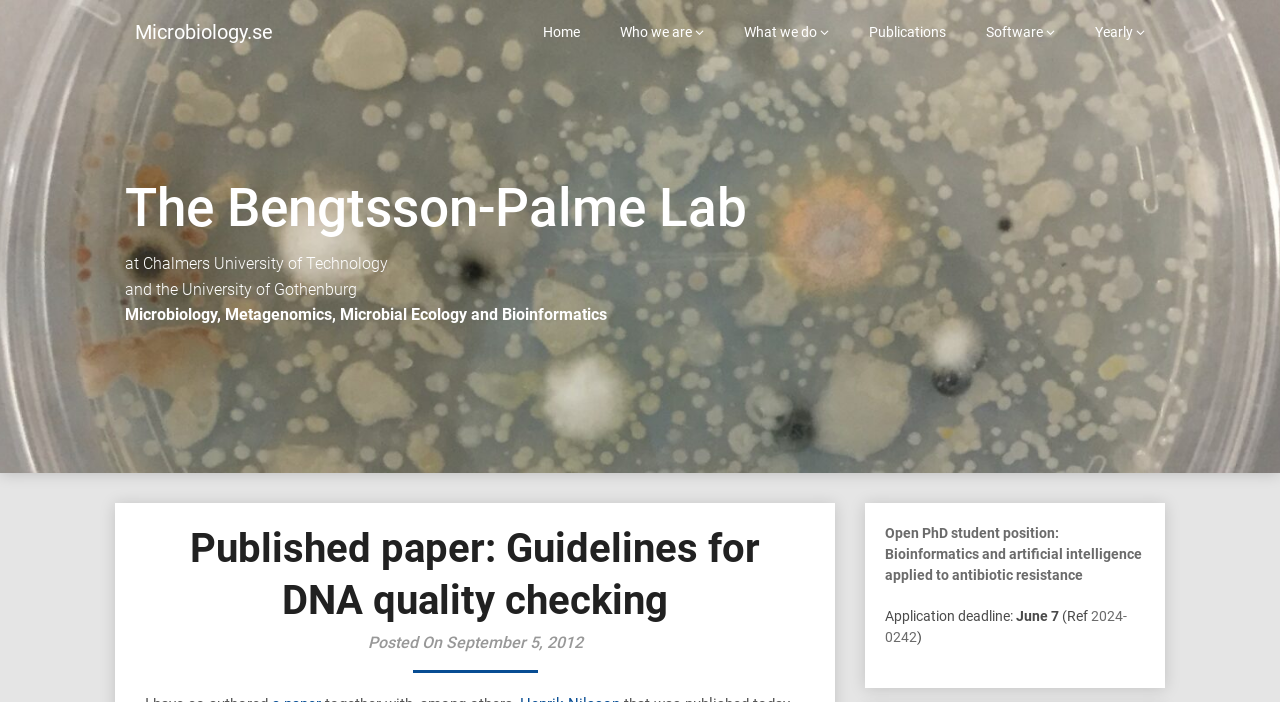What is the reference number for the PhD student position?
Make sure to answer the question with a detailed and comprehensive explanation.

I searched for the reference number and found it in the link '2024-0242'.